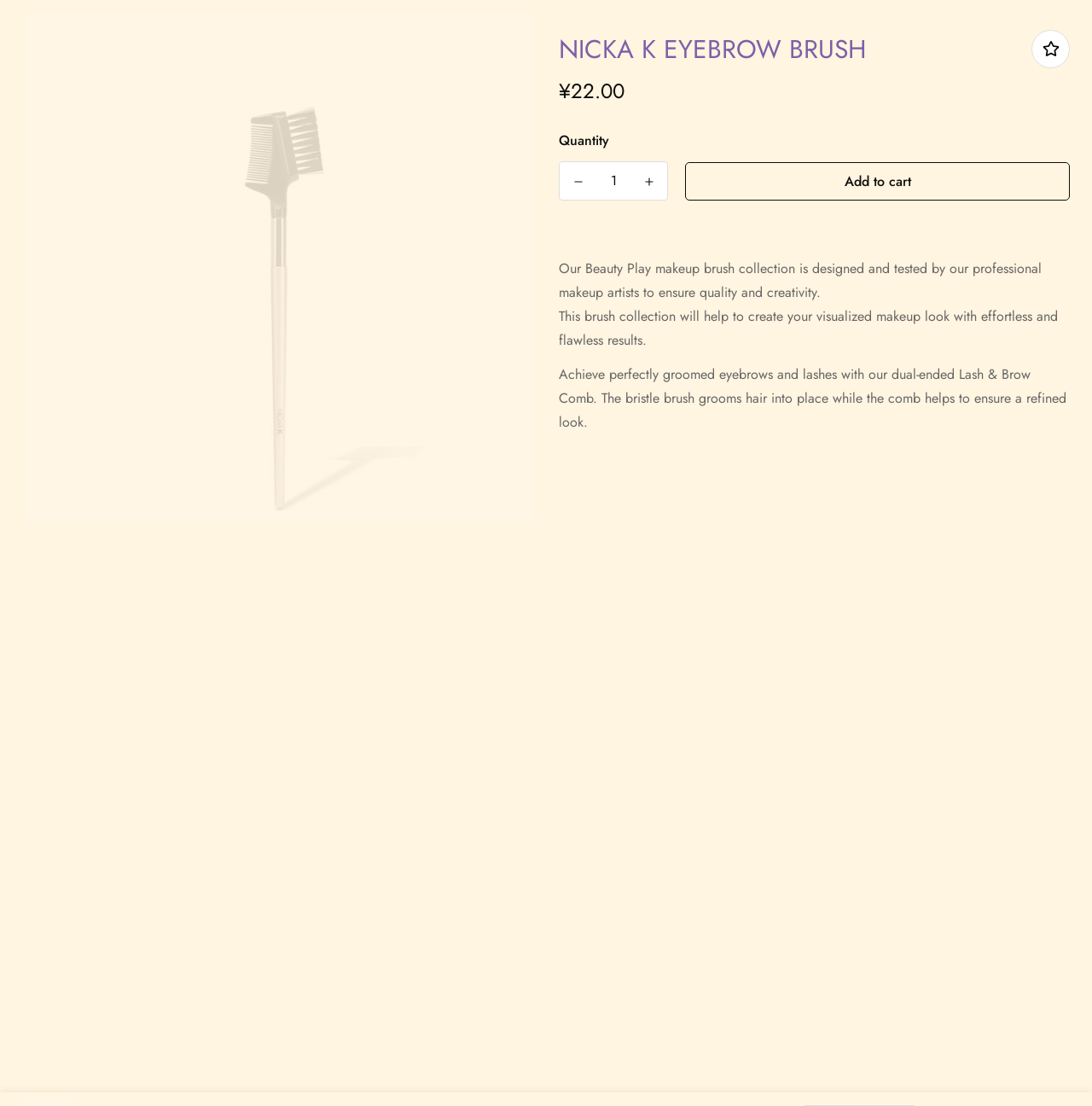Can I decrease the quantity of the NICKA K EYEBROW BRUSH?
Look at the webpage screenshot and answer the question with a detailed explanation.

I found the 'Decrease quantity' button by looking at the button element with the text 'Decrease quantity of NICKA K EYEBROW BRUSH by one' which is located near the quantity input field.